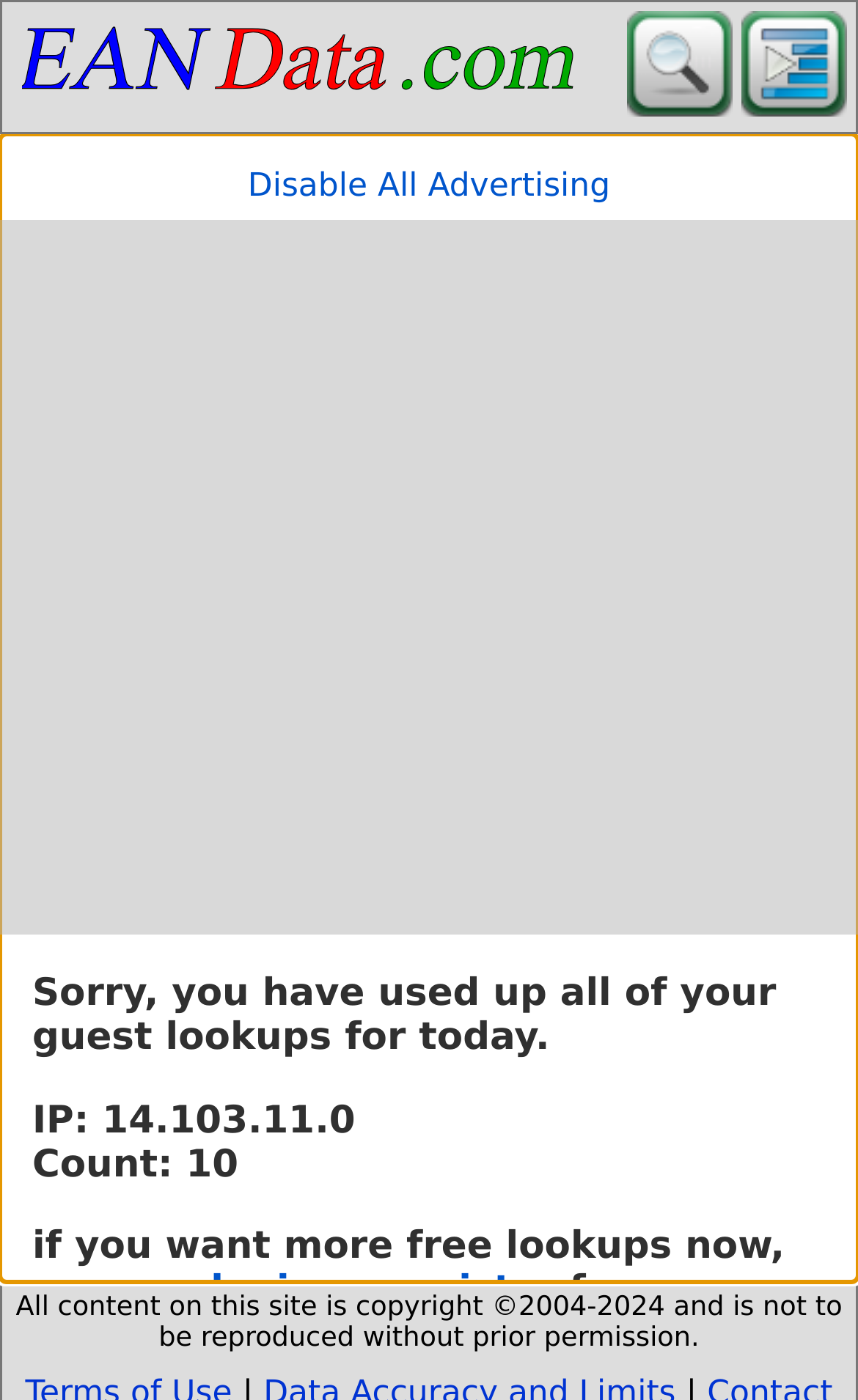Please analyze the image and give a detailed answer to the question:
How many free lookups are allowed for guests?

The OCR text 'Sorry, you have used up all of your guest lookups for today. IP: 14.103.11.0 Count: 10...' indicates that guests are allowed 10 free lookups.